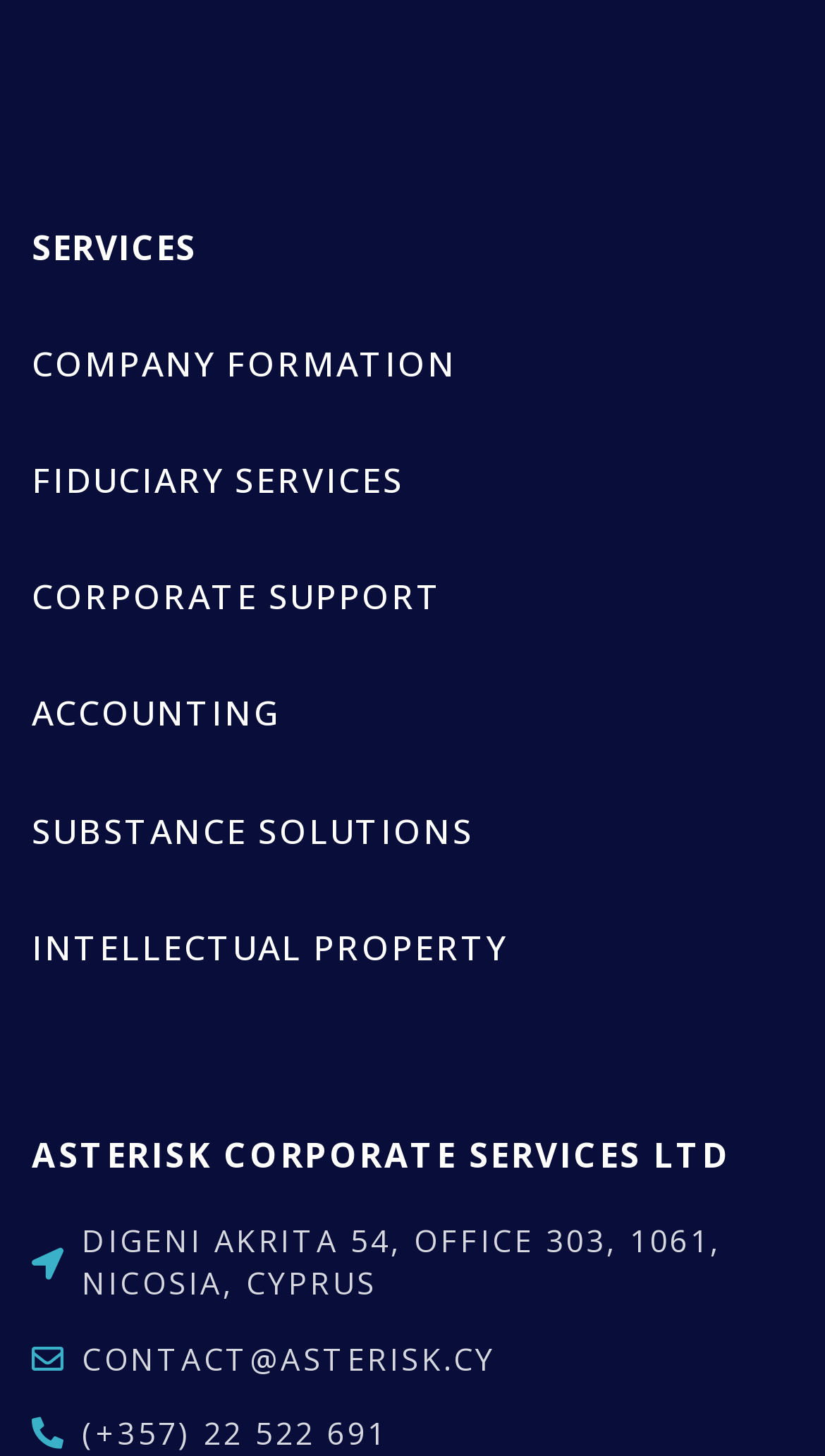Respond to the following question using a concise word or phrase: 
How many links are provided on the services section?

6